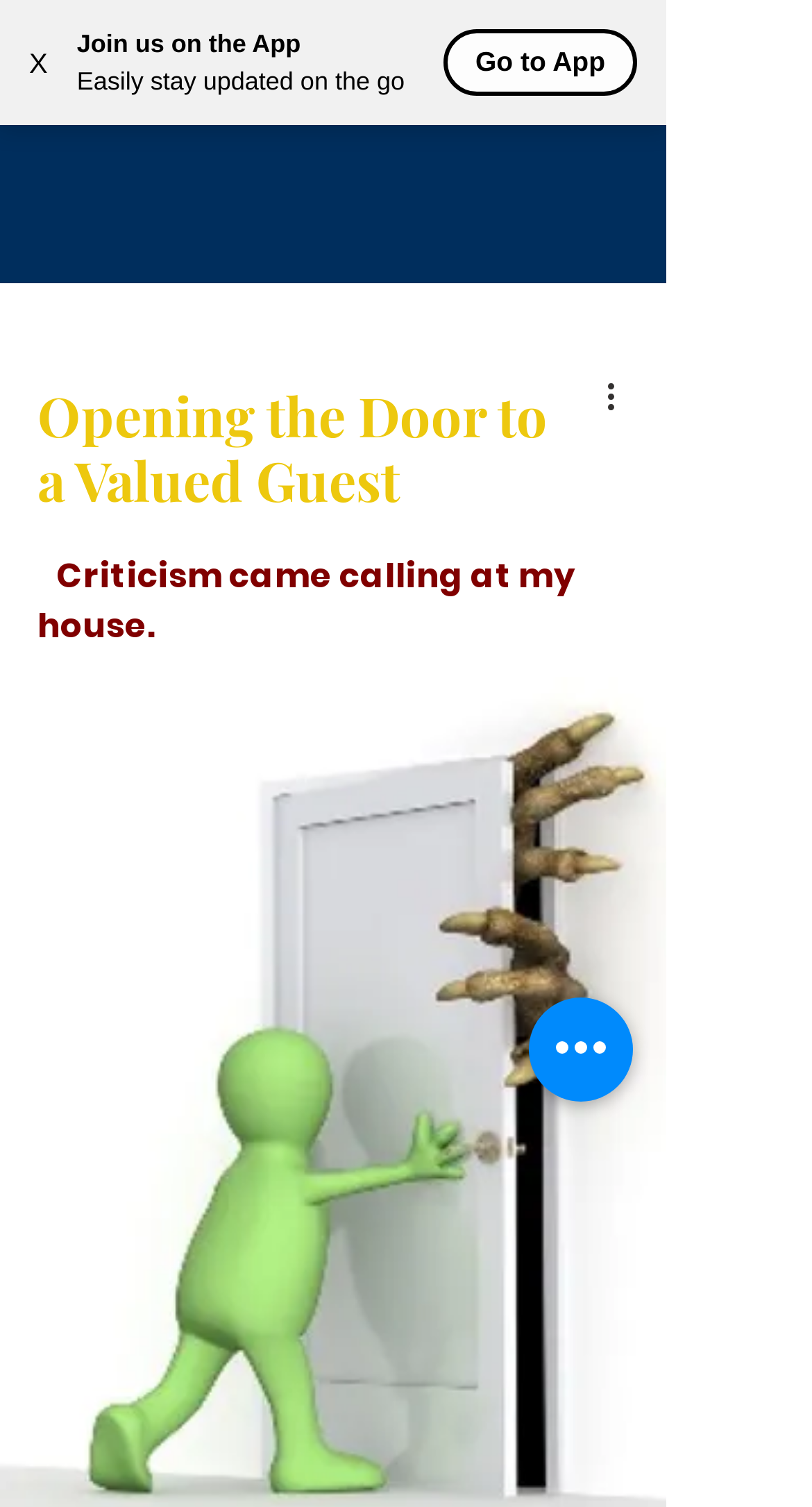Determine the bounding box of the UI element mentioned here: "aria-label="Quick actions"". The coordinates must be in the format [left, top, right, bottom] with values ranging from 0 to 1.

[0.651, 0.662, 0.779, 0.731]